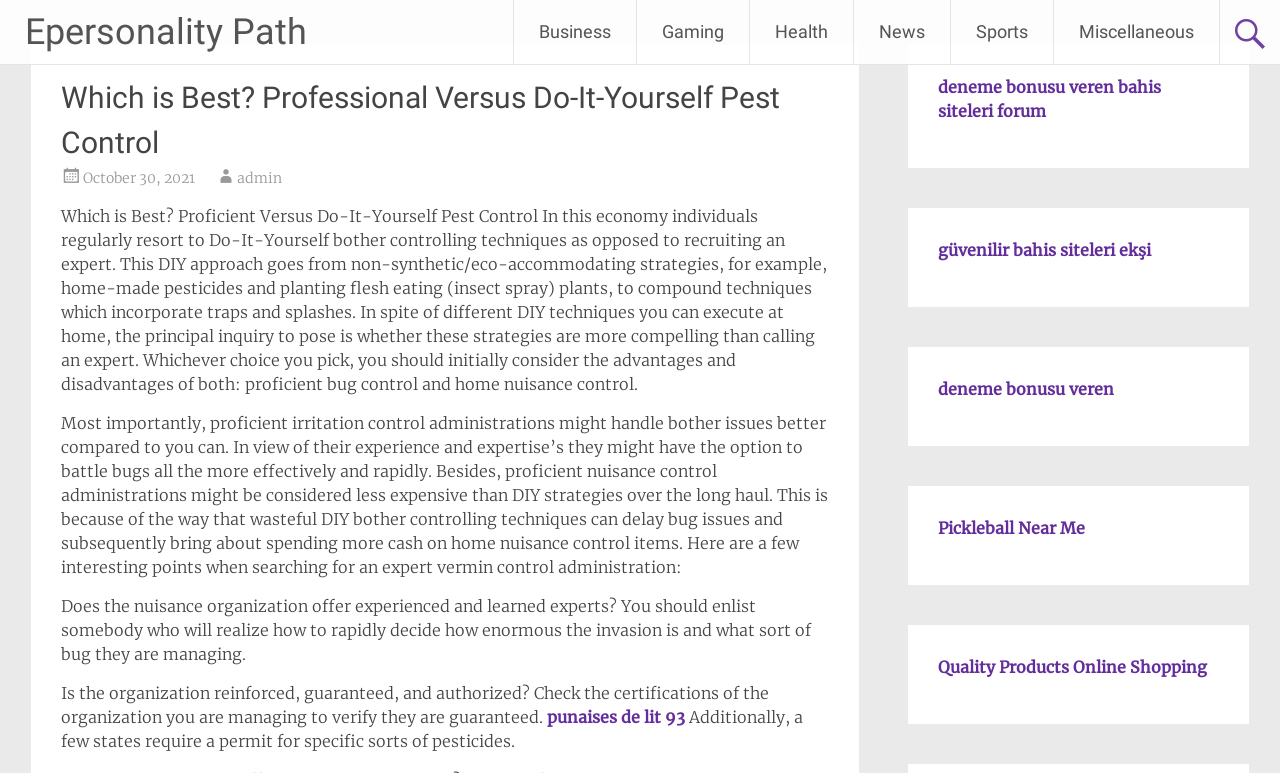What is the date of the article?
Refer to the image and offer an in-depth and detailed answer to the question.

I found the date of the article in the link 'October 30, 2021' which is located below the main heading.